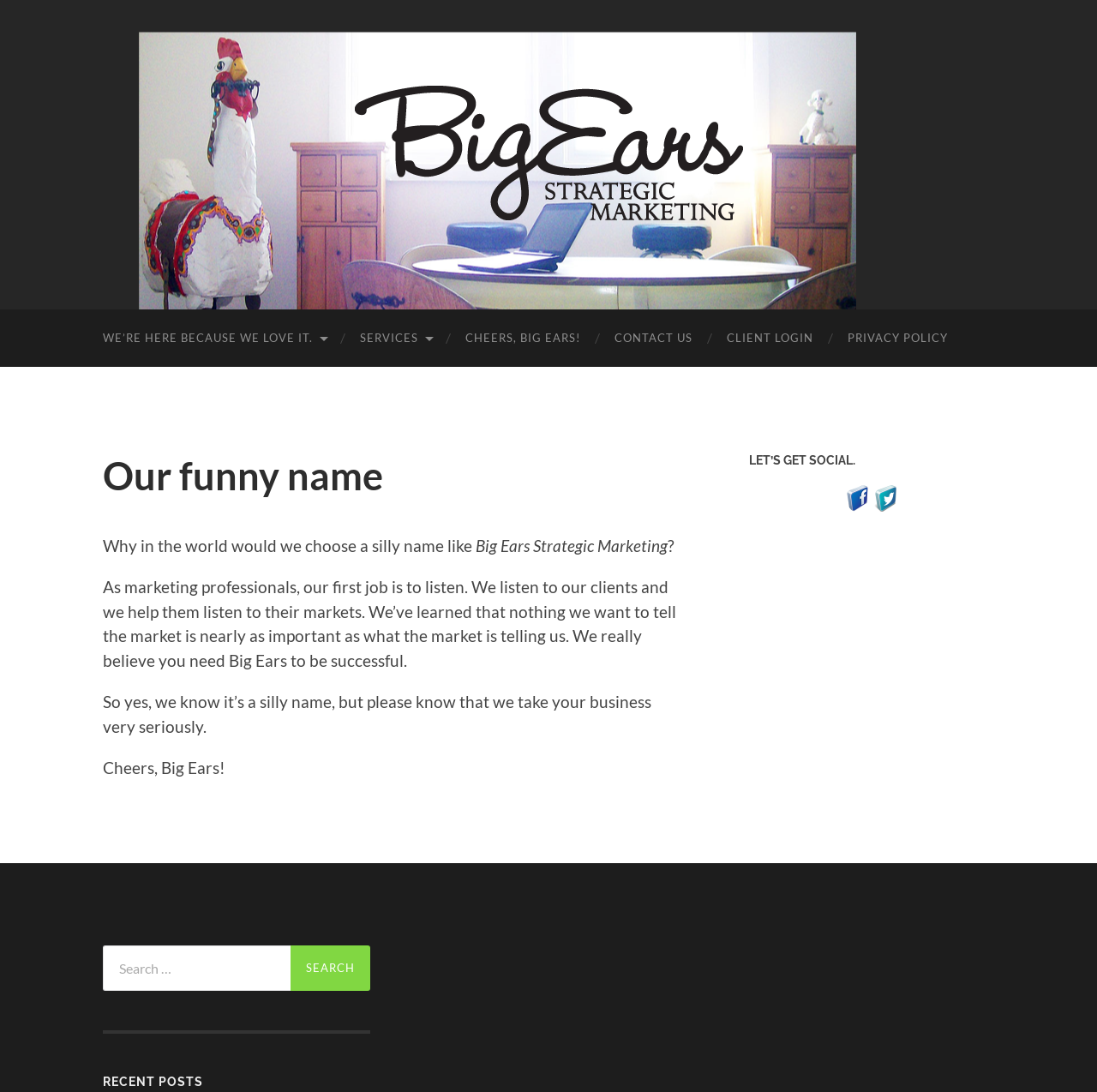Find the bounding box coordinates of the element to click in order to complete the given instruction: "Follow us on Facebook."

None